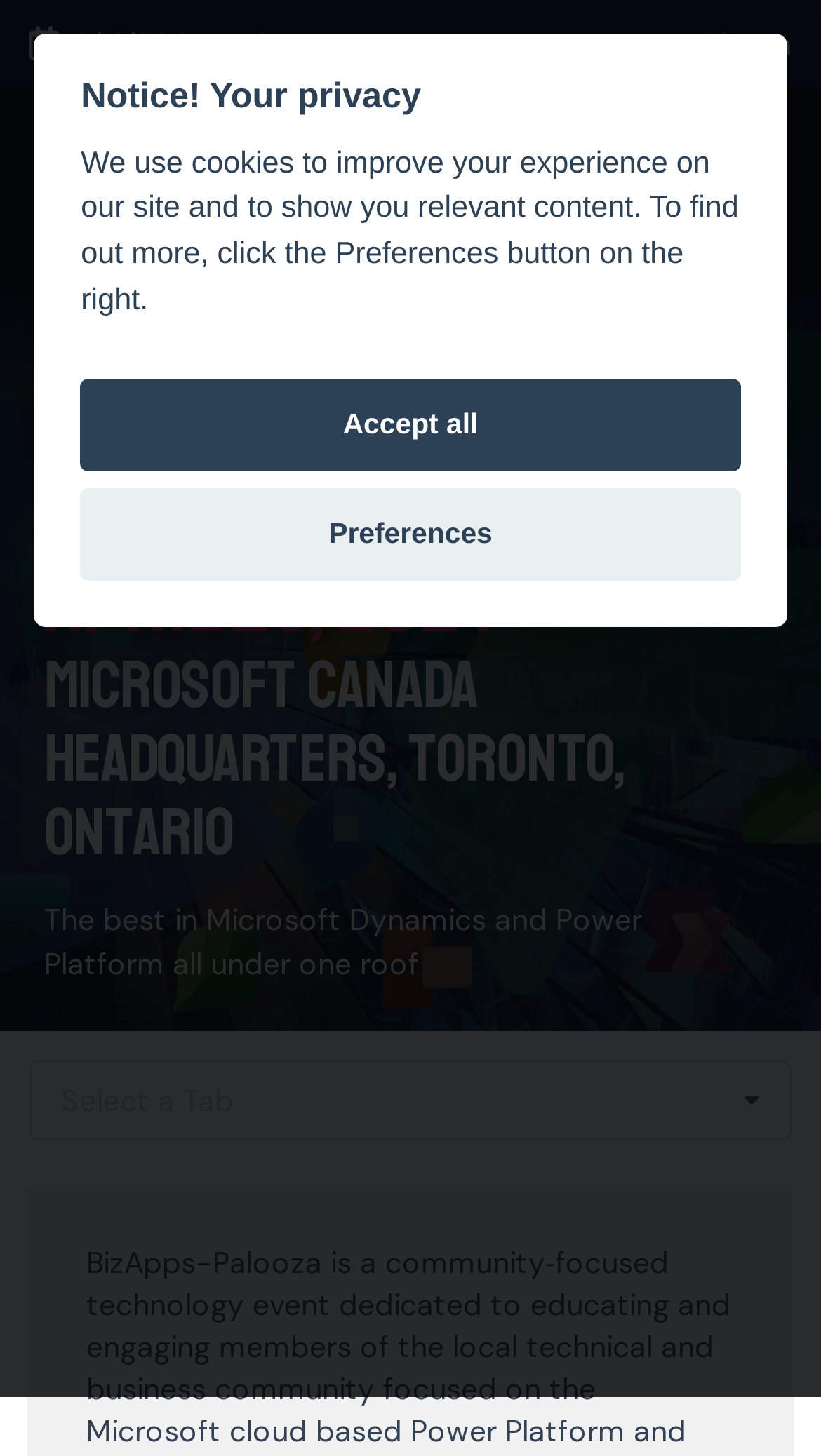What is the location of BIZAPPS-PALOOZA 2024?
Using the image, give a concise answer in the form of a single word or short phrase.

TORONTO, ONTARIO